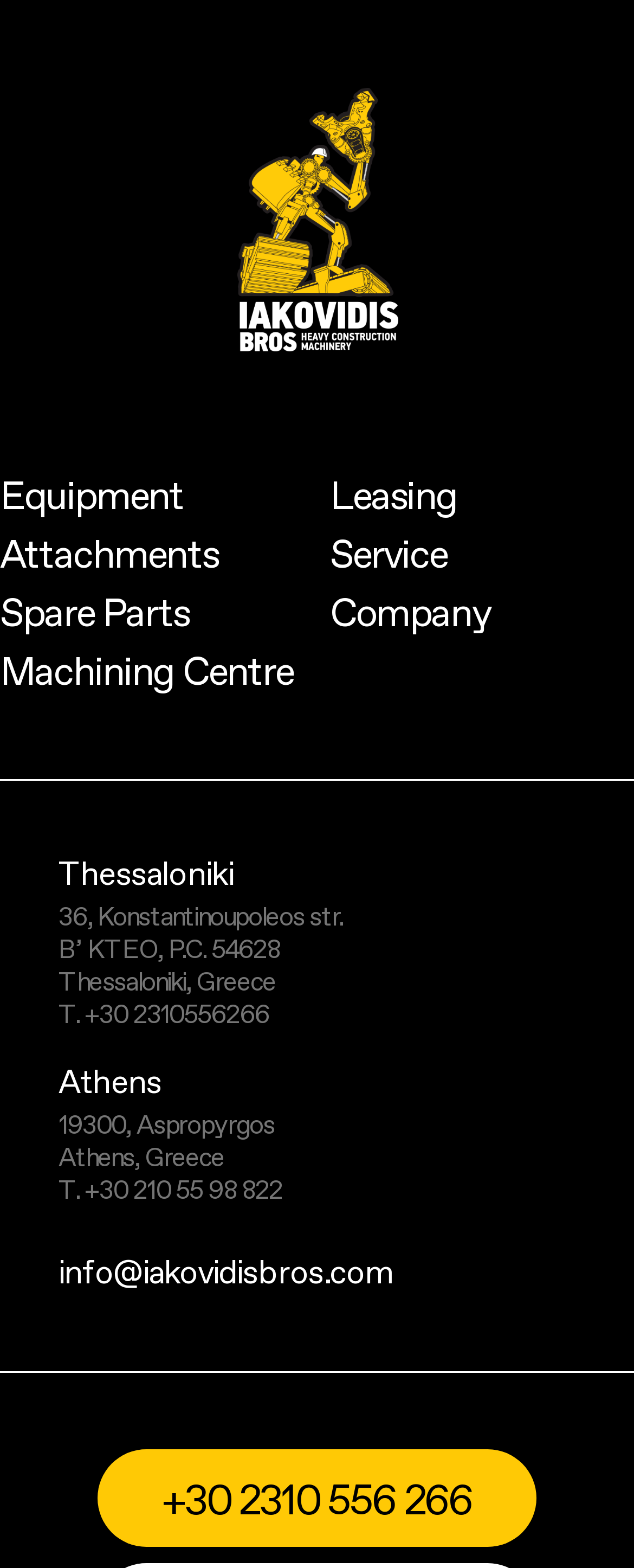What is the email address of the company?
Based on the image, give a concise answer in the form of a single word or short phrase.

info@iakovidisbros.com